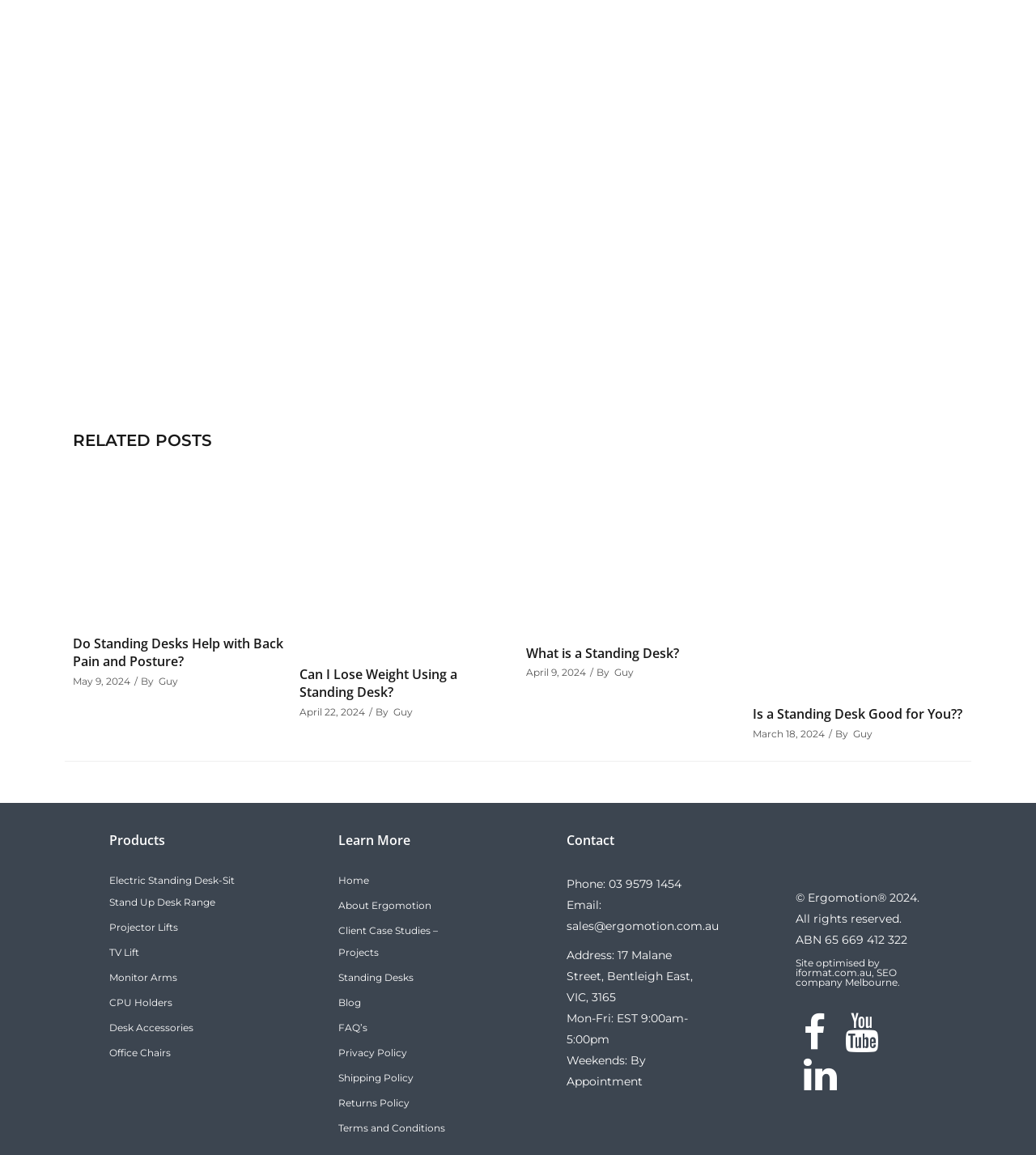Answer succinctly with a single word or phrase:
What is the phone number to contact?

03 9579 1454